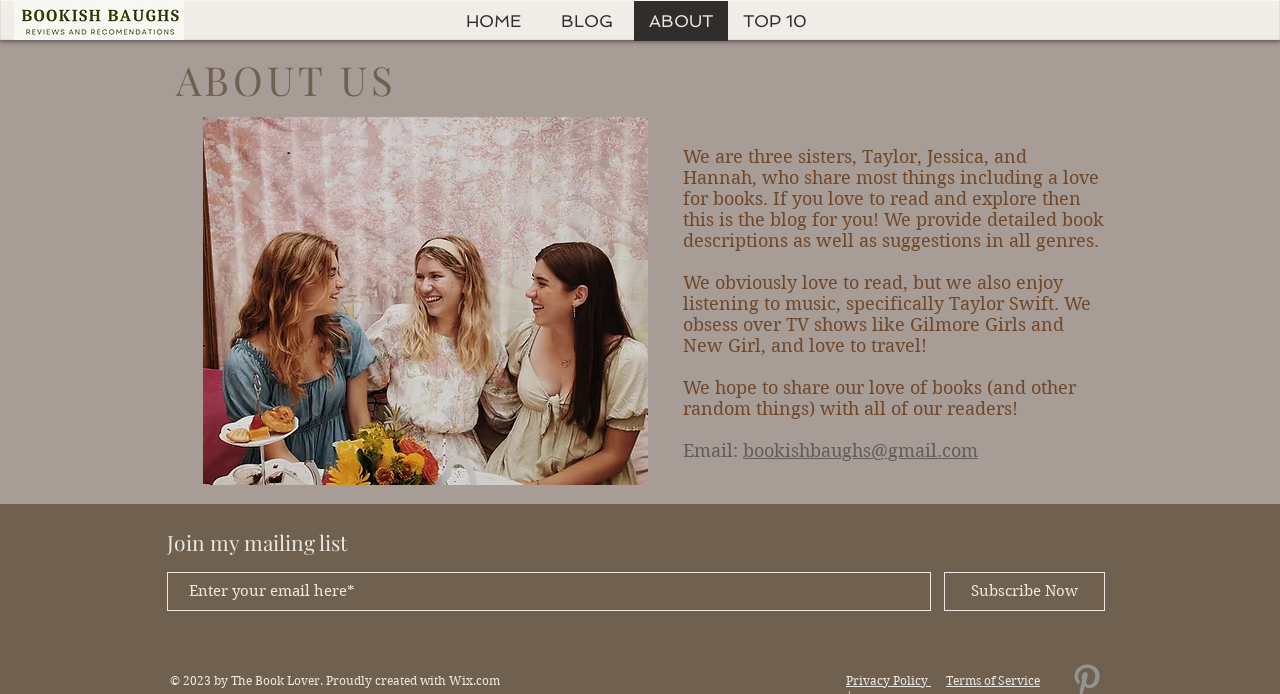Provide an in-depth caption for the webpage.

The webpage is about Bookish Baughs, a blog that provides book reviews and recommendations, along with entertaining content. At the top left corner, there is a small image, likely a logo. Below it, there is a navigation menu with links to different sections of the website, including HOME, BLOG, ABOUT, and TOP 10.

The main content of the page is divided into sections. The first section has a heading "ABOUT US" and features a large image, possibly a photo of the three sisters who run the blog. Below the image, there is a paragraph of text that introduces the sisters and describes the blog's content.

The next section has three paragraphs of text that provide more information about the sisters' interests and hobbies, including their love of reading, music, TV shows, and travel. Following this, there is a section with a heading "Email:" and a link to the blog's email address.

On the right side of the page, there is a section with a heading "Join my mailing list" and a textbox where visitors can enter their email address. Below the textbox, there is a "Subscribe Now" button.

At the very bottom of the page, there is a copyright notice and links to Wix.com and the website's Terms of Service.